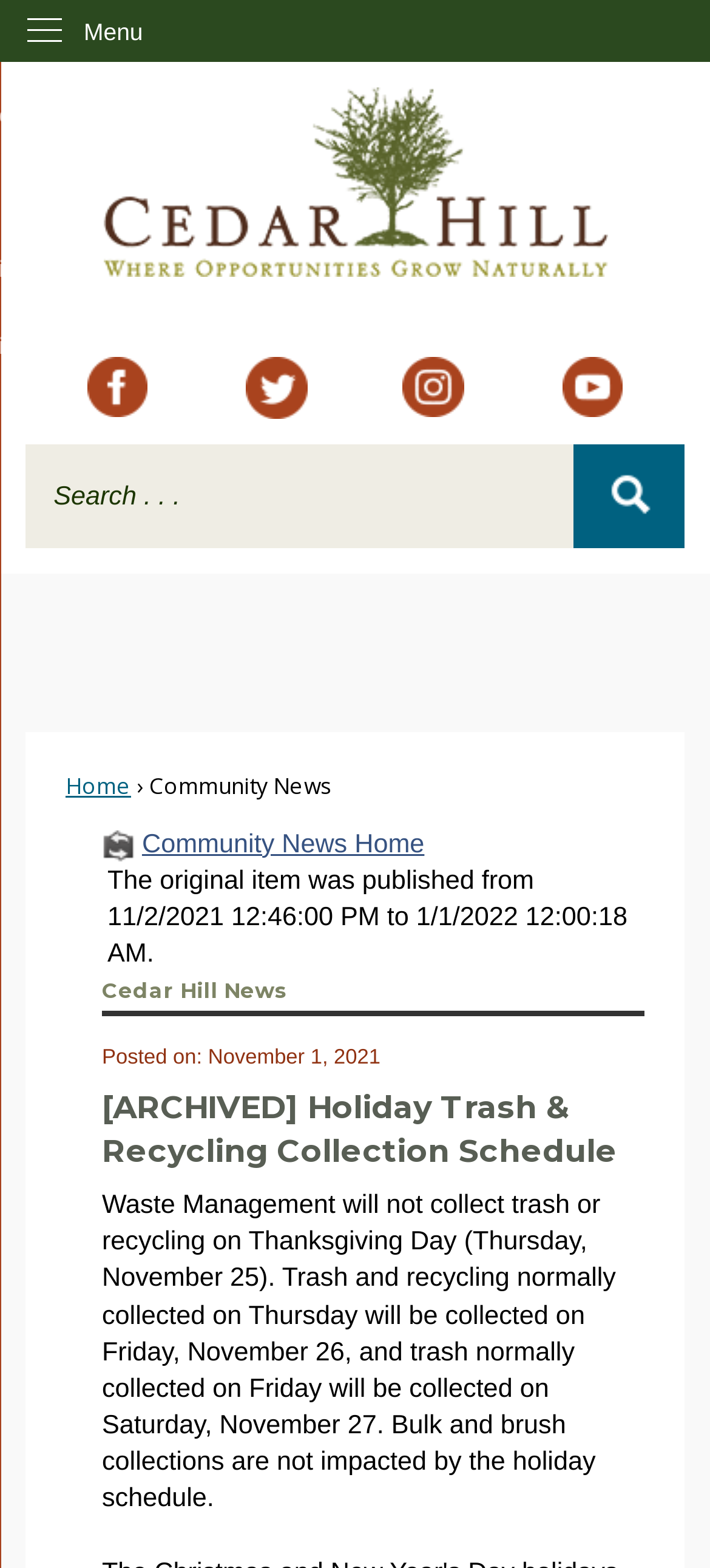Show the bounding box coordinates for the HTML element described as: "aria-label="Instagram graphic"".

[0.5, 0.227, 0.722, 0.265]